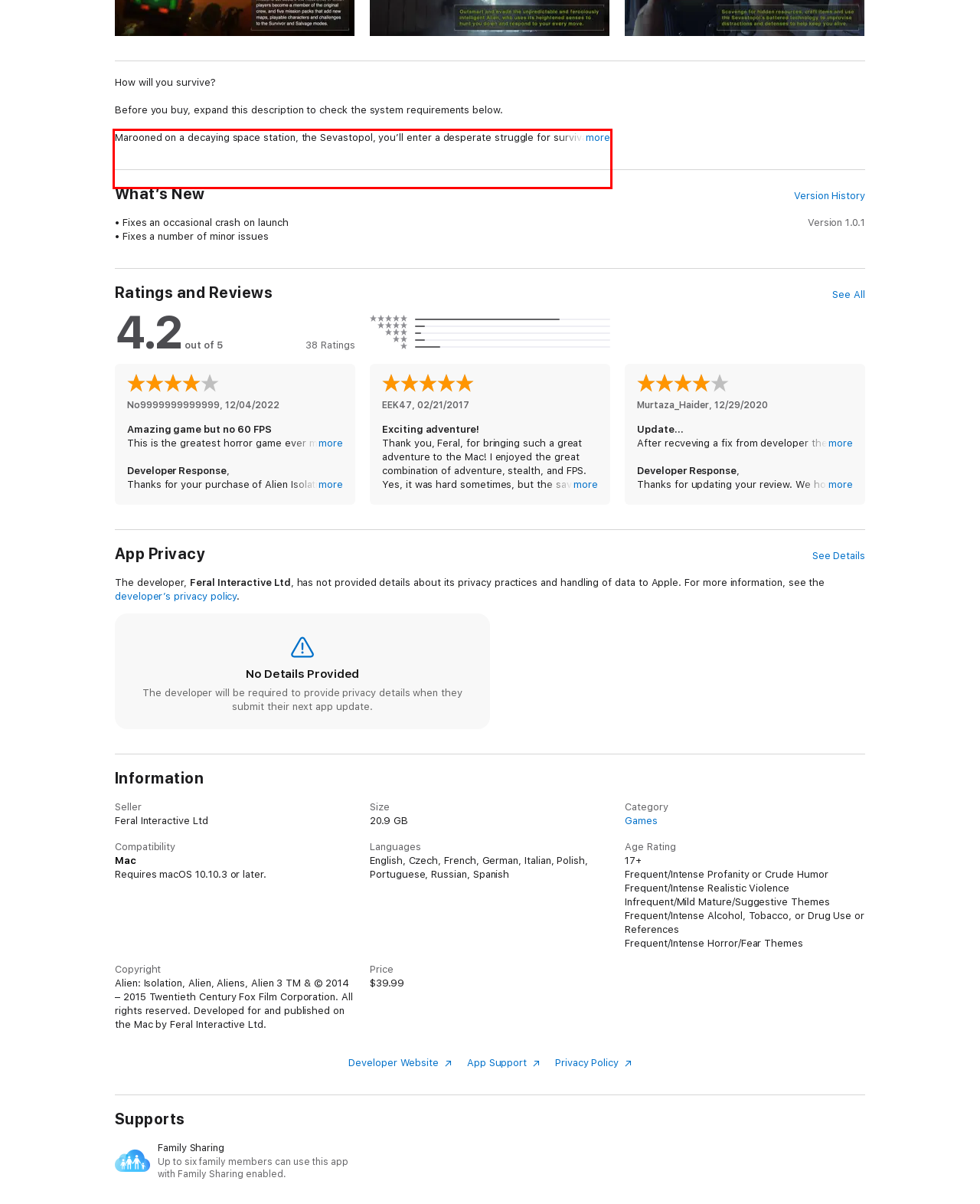Given the screenshot of a webpage, identify the red rectangle bounding box and recognize the text content inside it, generating the extracted text.

Marooned on a decaying space station, the Sevastopol, you’ll enter a desperate struggle for survival as you are stalked by a terrifying, deadly Alien. As Ellen Ripley’s daughter Amanda, stay alert and out of sight as you search to uncover the secrets of your mother’s fate in this superbly-realised survival horror game set fifteen years after Alien™.